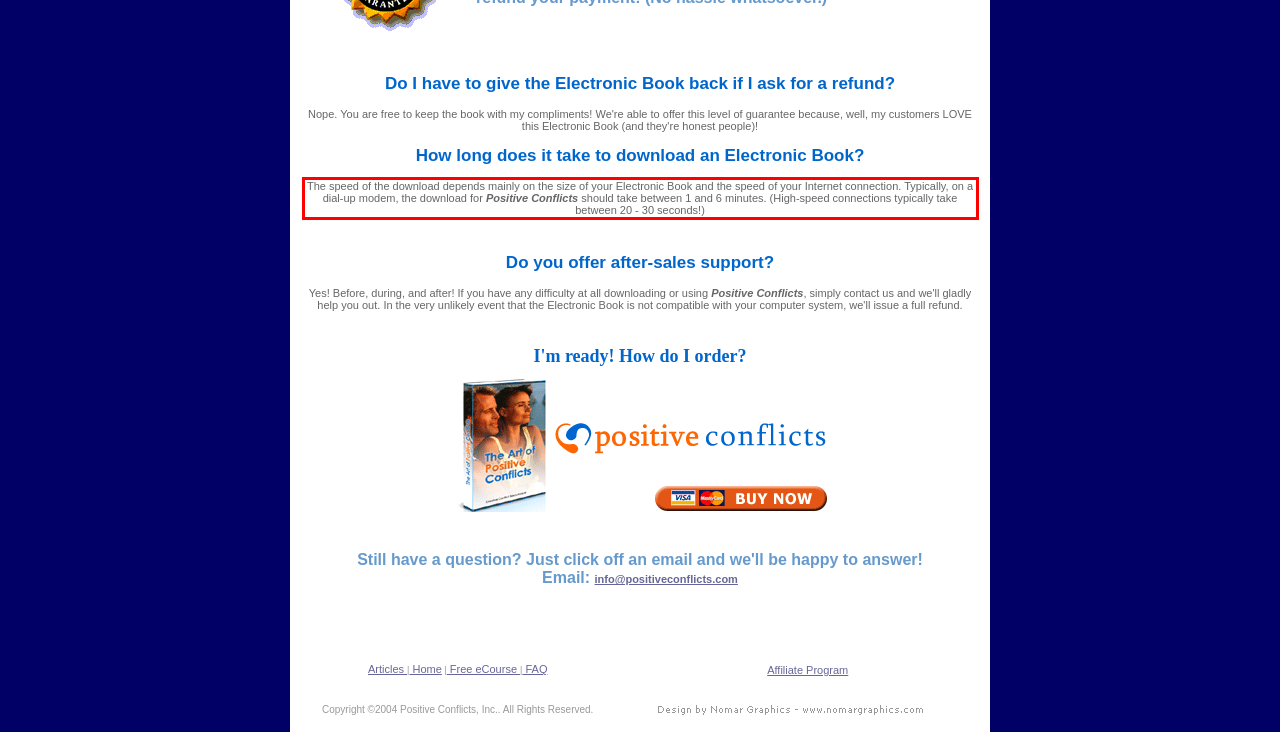Using the provided webpage screenshot, identify and read the text within the red rectangle bounding box.

The speed of the download depends mainly on the size of your Electronic Book and the speed of your Internet connection. Typically, on a dial-up modem, the download for Positive Conflicts should take between 1 and 6 minutes. (High-speed connections typically take between 20 - 30 seconds!)